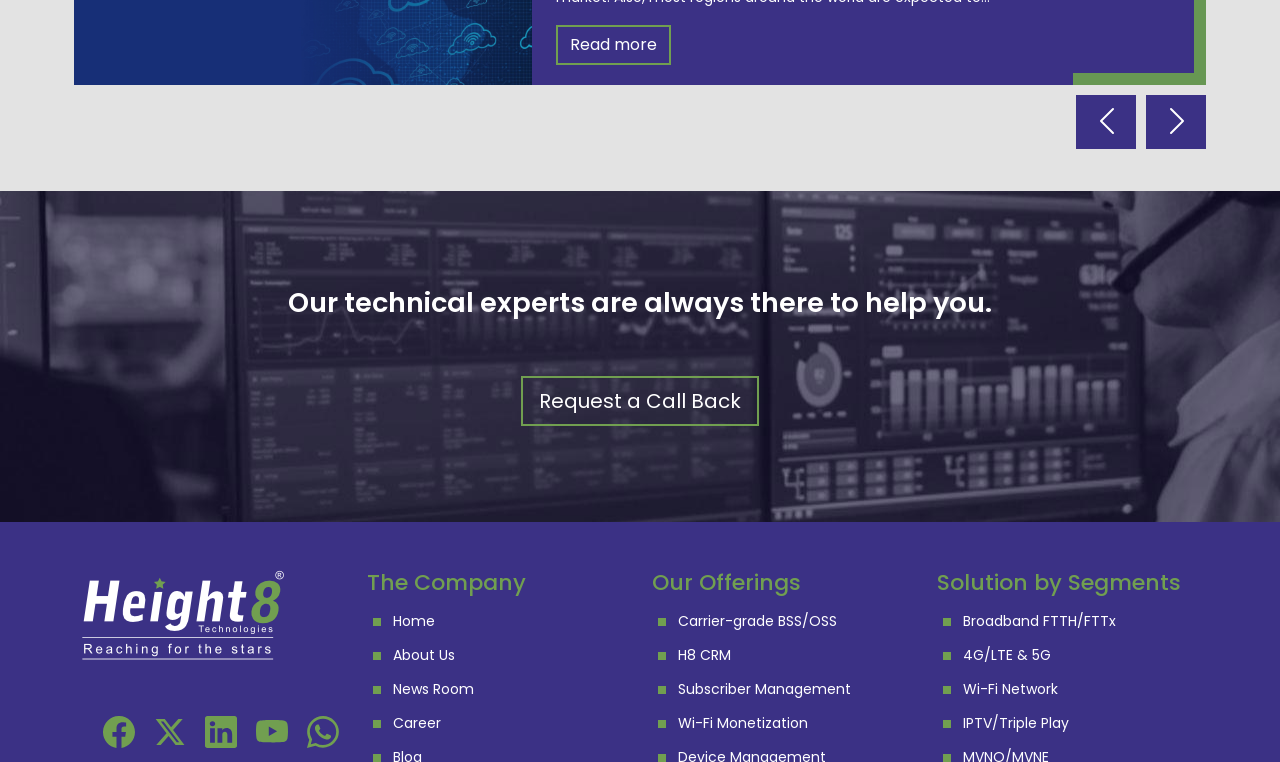Calculate the bounding box coordinates of the UI element given the description: "4G/LTE & 5G".

[0.752, 0.847, 0.821, 0.873]